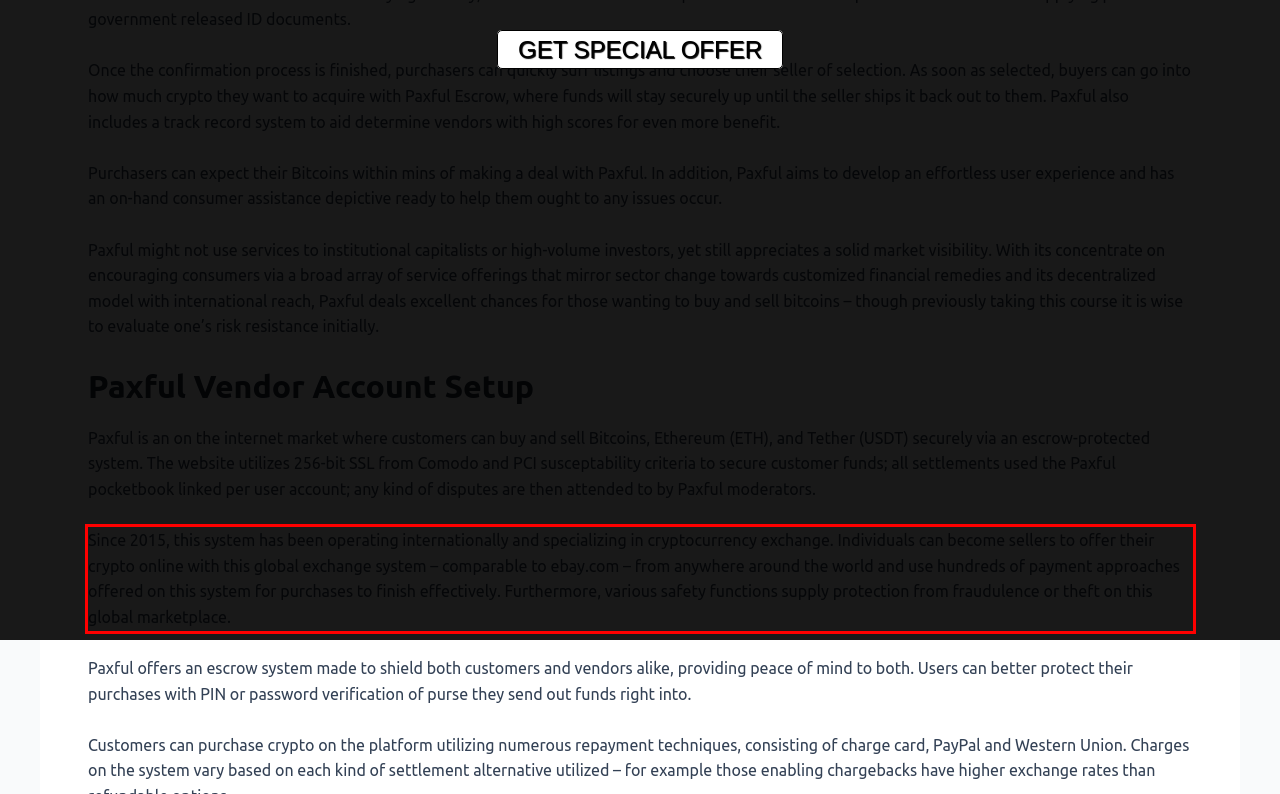Using the webpage screenshot, recognize and capture the text within the red bounding box.

Since 2015, this system has been operating internationally and specializing in cryptocurrency exchange. Individuals can become sellers to offer their crypto online with this global exchange system – comparable to ebay.com – from anywhere around the world and use hundreds of payment approaches offered on this system for purchases to finish effectively. Furthermore, various safety functions supply protection from fraudulence or theft on this global marketplace.